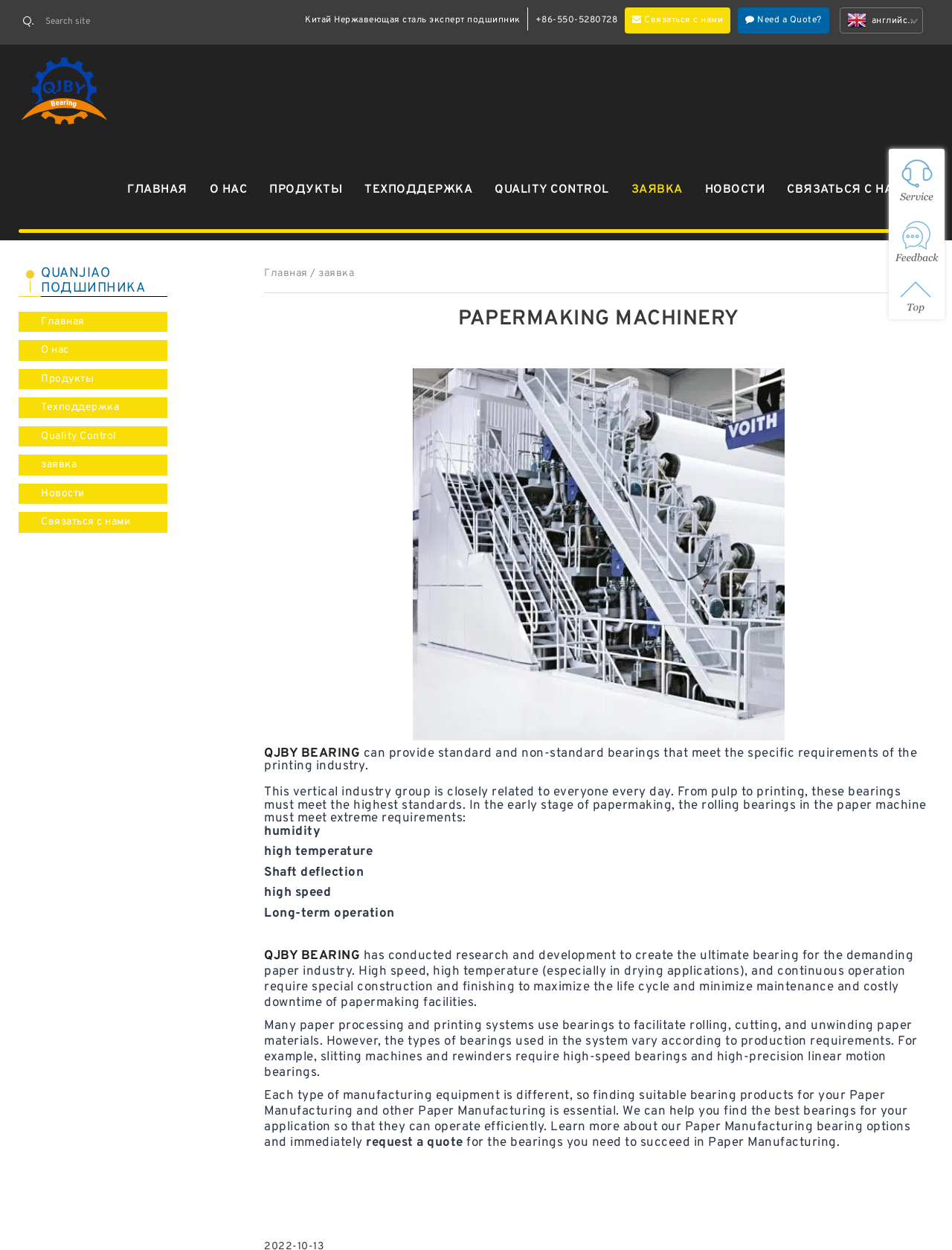Identify the bounding box coordinates of the clickable region necessary to fulfill the following instruction: "Learn more about papermaking machinery". The bounding box coordinates should be four float numbers between 0 and 1, i.e., [left, top, right, bottom].

[0.277, 0.246, 0.98, 0.265]